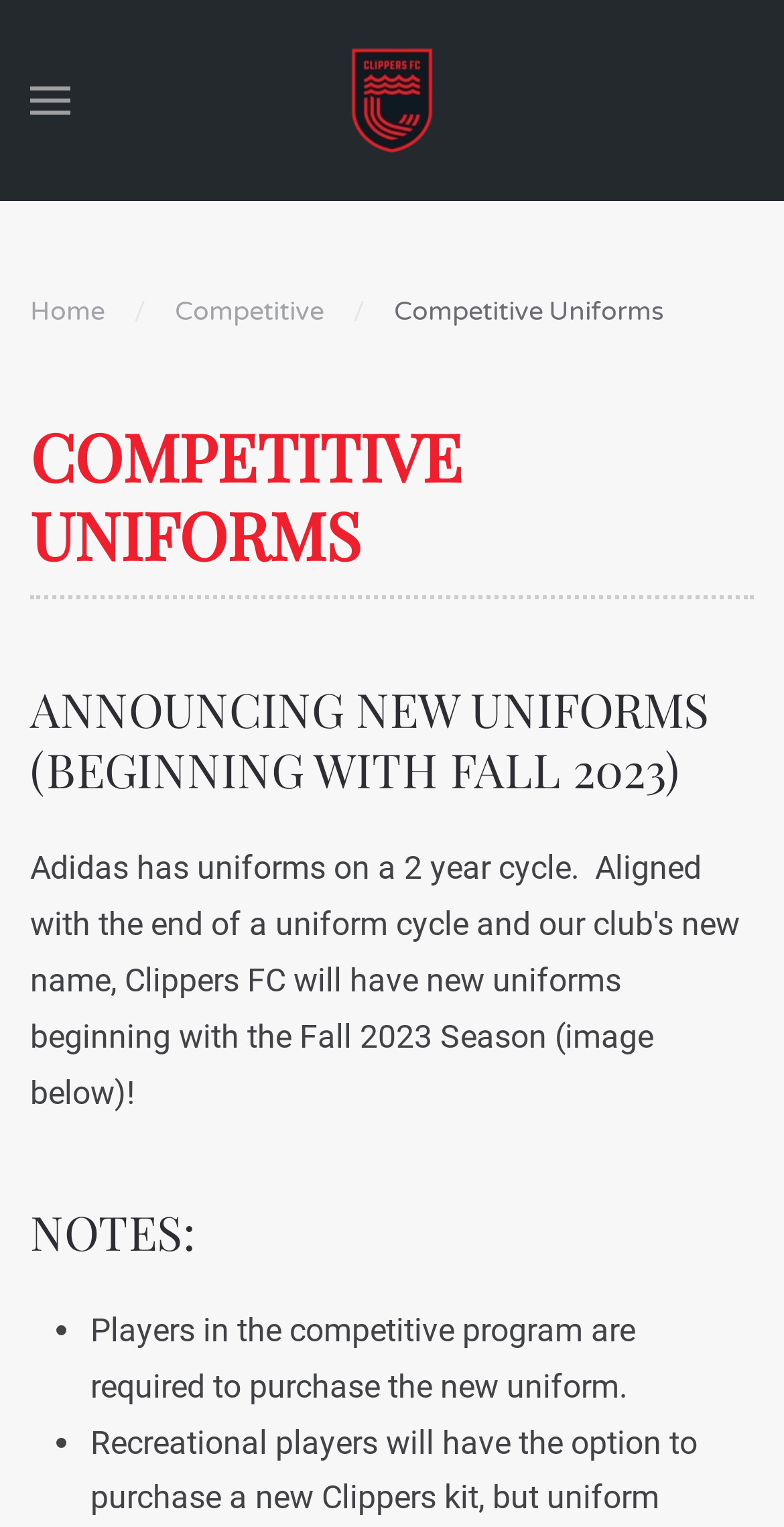Carefully observe the image and respond to the question with a detailed answer:
When will the new uniforms be used?

The webpage announces that the new uniforms will be used beginning with Fall 2023, indicating the start date of the new uniform implementation.